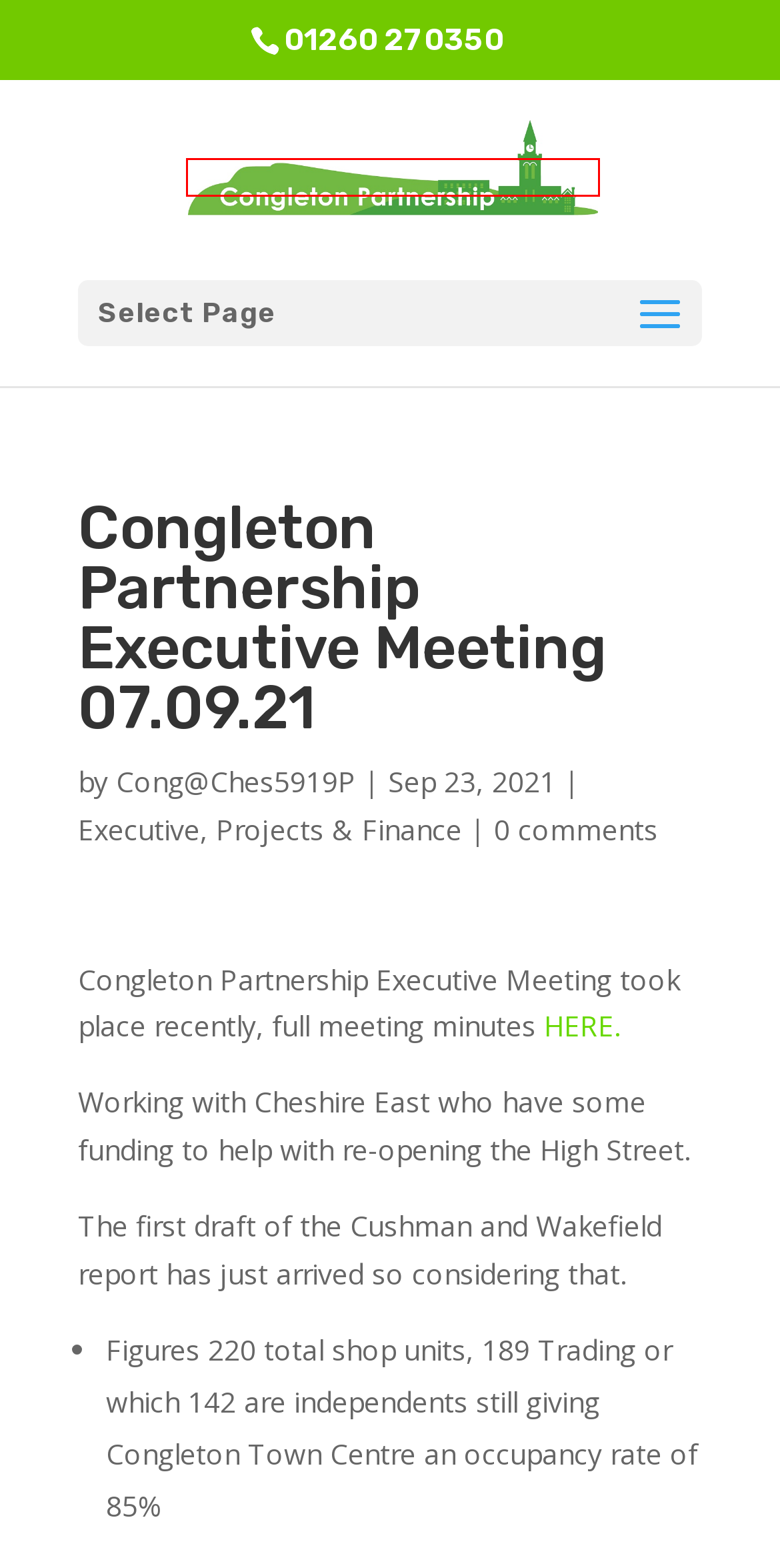Analyze the screenshot of a webpage featuring a red rectangle around an element. Pick the description that best fits the new webpage after interacting with the element inside the red bounding box. Here are the candidates:
A. Cookie Policy - Congleton Partnership
B. Projects & Finance Archives - Congleton Partnership
C. Executive Archives - Congleton Partnership
D. December 2014 - Congleton Partnership
E. March 2015 - Congleton Partnership
F. November 2021 - Congleton Partnership
G. July 2019 - Congleton Partnership
H. Congleton Partnership - Working to Regenerate our town

H